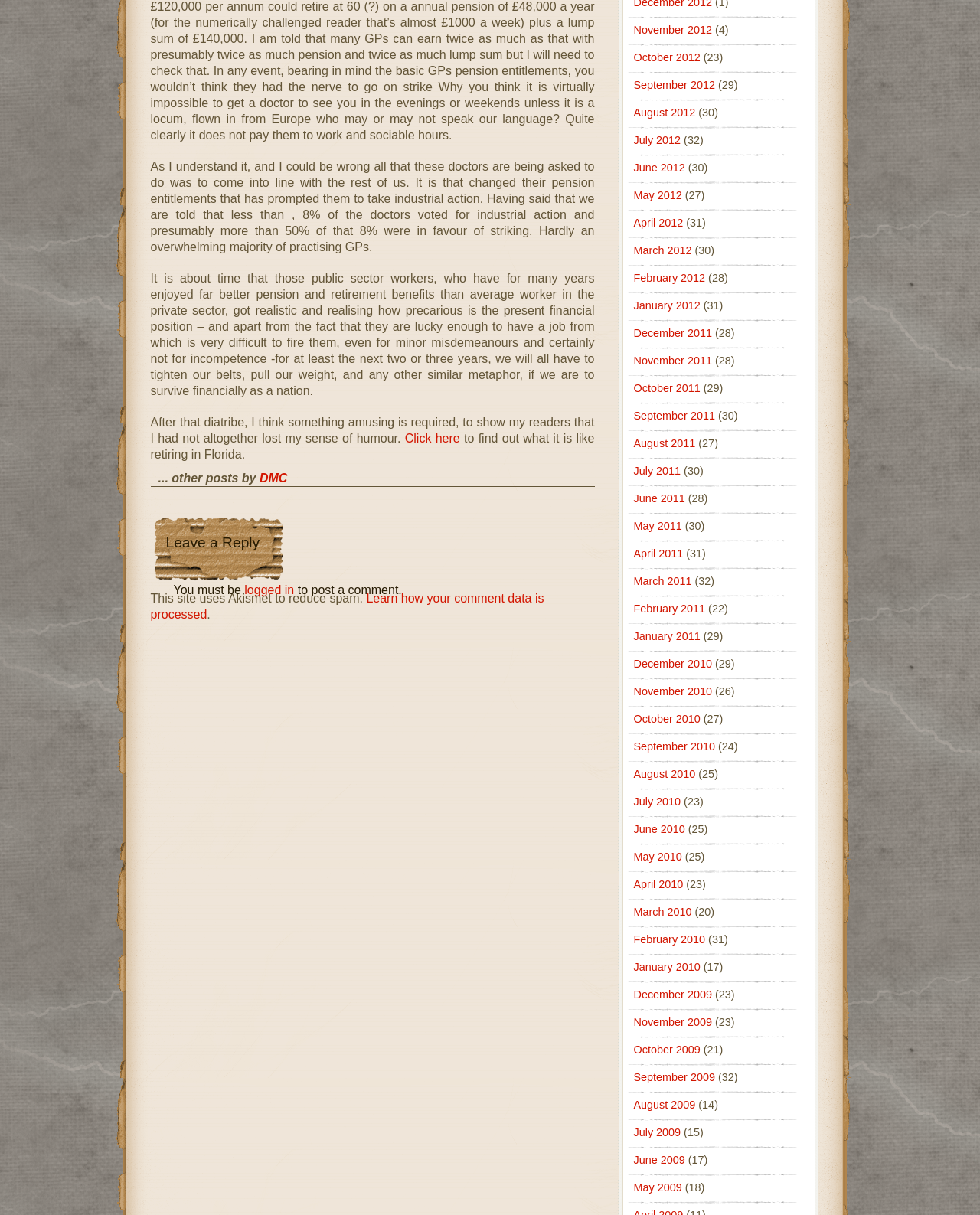What is the purpose of Akismet on this site?
Using the image as a reference, answer the question in detail.

The text 'This site uses Akismet to reduce spam' explicitly states that Akismet is used to reduce spam on this site.